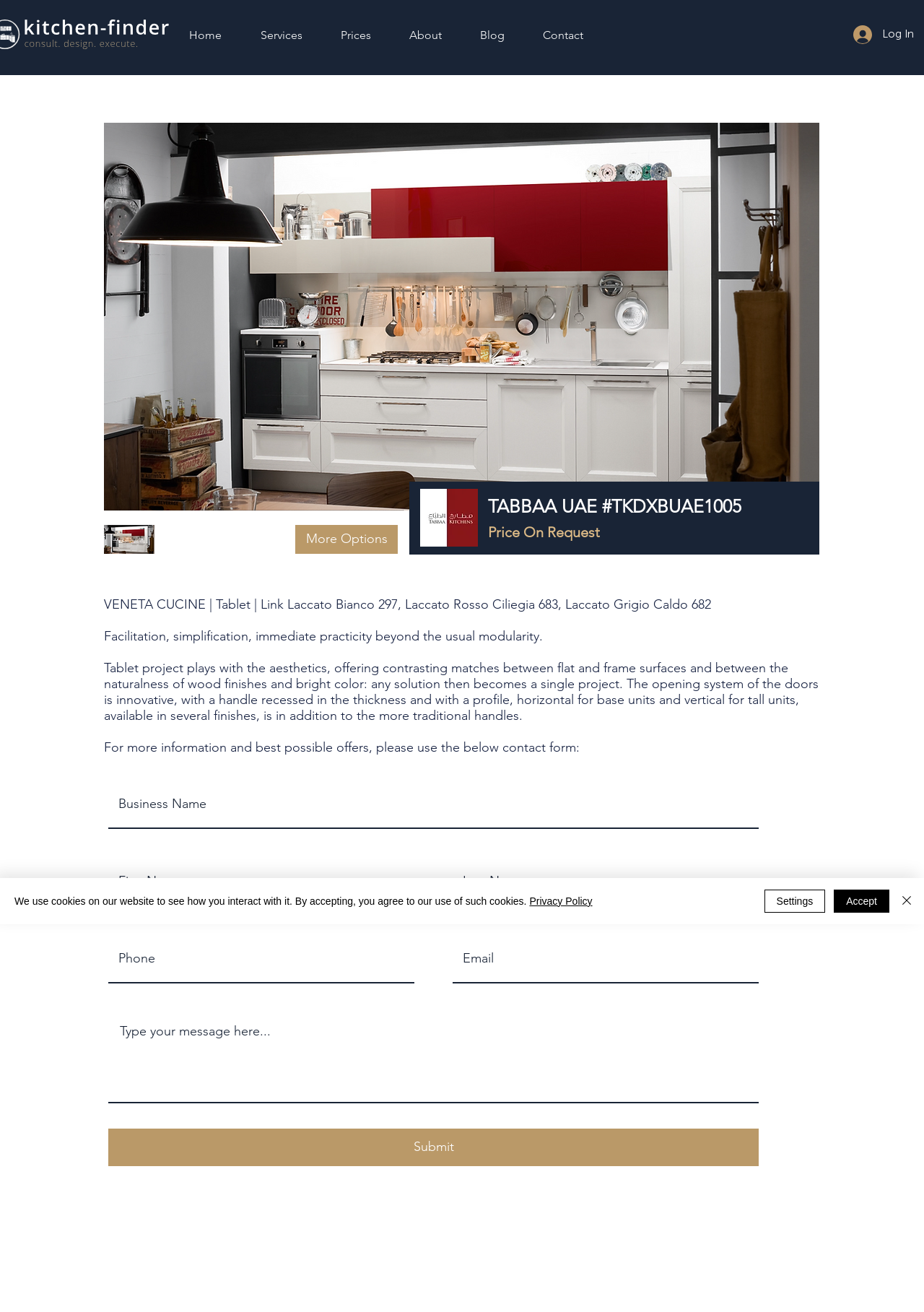Determine the bounding box coordinates of the clickable region to execute the instruction: "Click the Contact link". The coordinates should be four float numbers between 0 and 1, denoted as [left, top, right, bottom].

[0.567, 0.013, 0.652, 0.041]